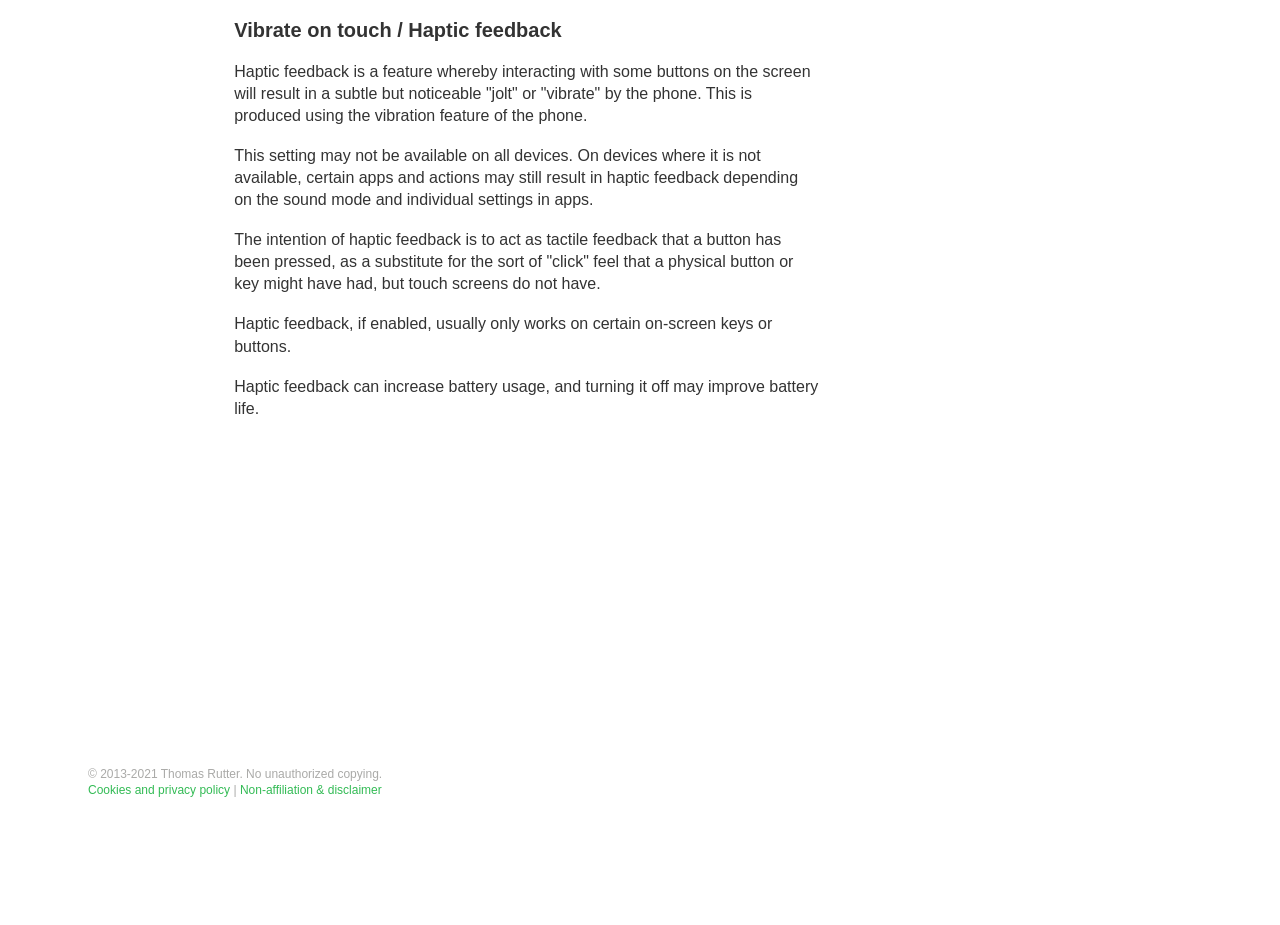Determine the bounding box coordinates of the UI element described by: "aria-label="Advertisement" name="aswift_0" title="Advertisement"".

[0.064, 0.486, 0.645, 0.789]